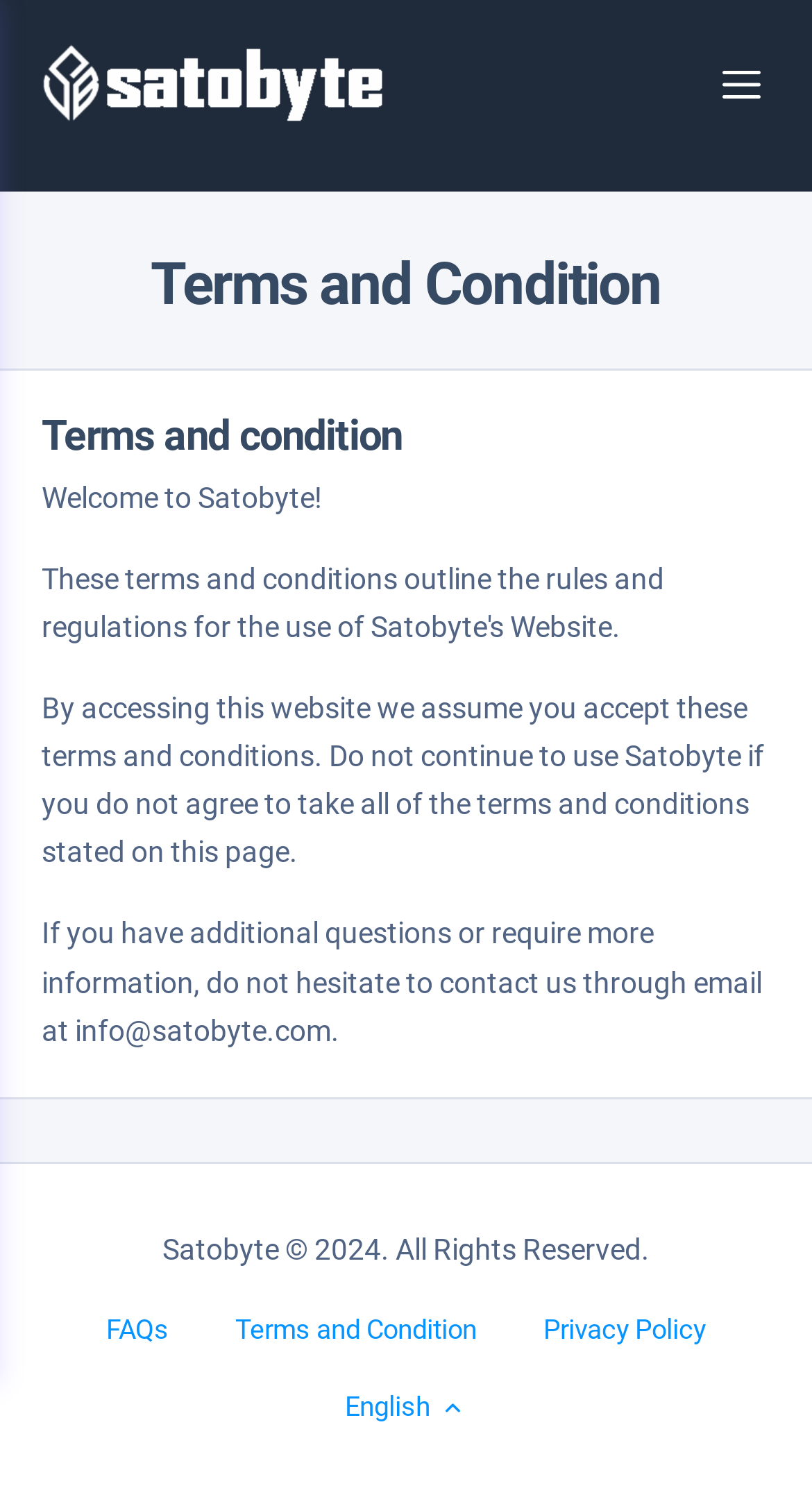Determine the bounding box for the UI element as described: "alt="Satobyte"". The coordinates should be represented as four float numbers between 0 and 1, formatted as [left, top, right, bottom].

[0.036, 0.028, 0.497, 0.083]